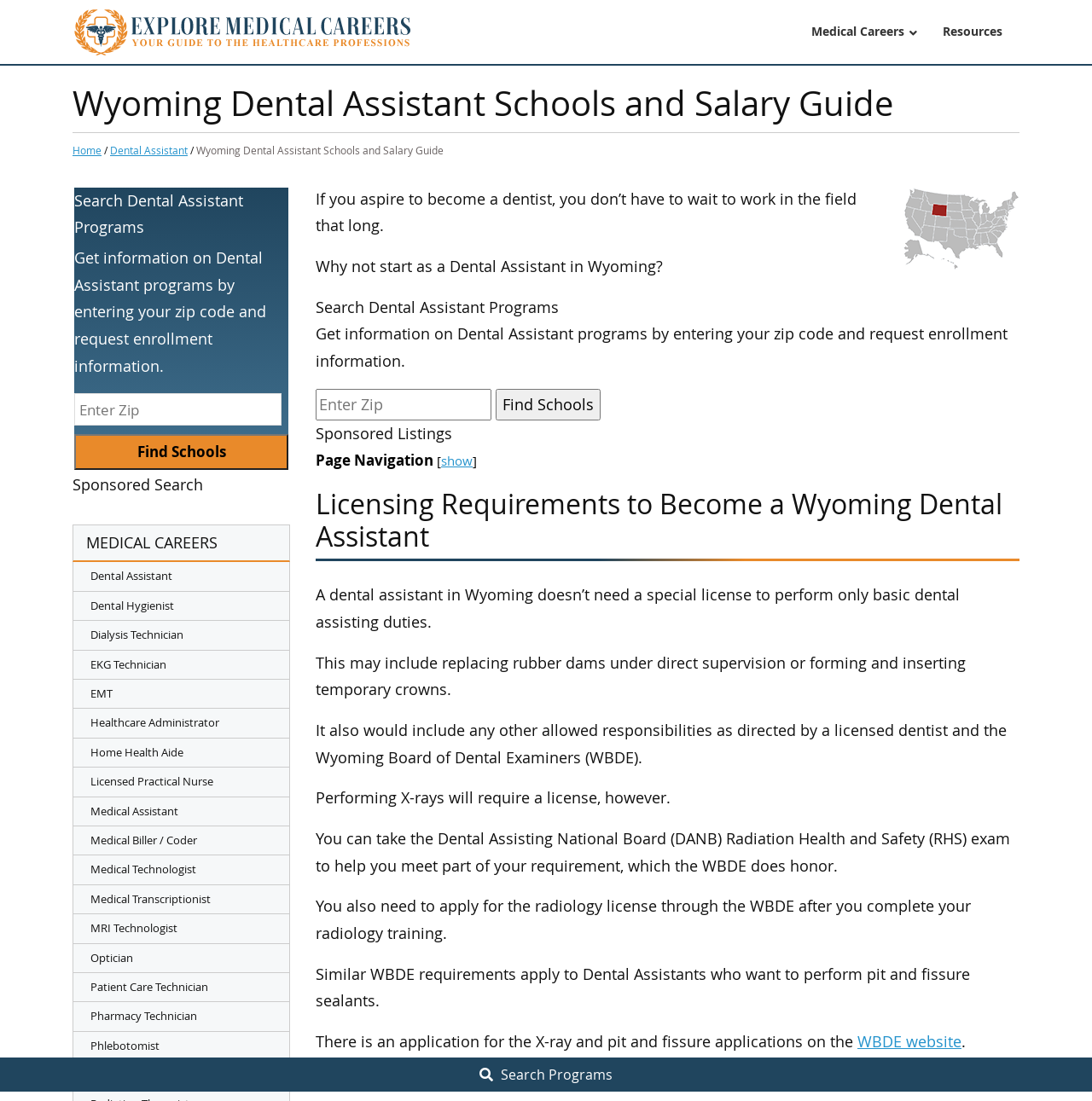Please provide a comprehensive response to the question based on the details in the image: What is the purpose of this webpage?

Based on the webpage's content, it appears to be a guide for individuals interested in pursuing a career as a dental assistant in Wyoming, providing information on schools and salaries.